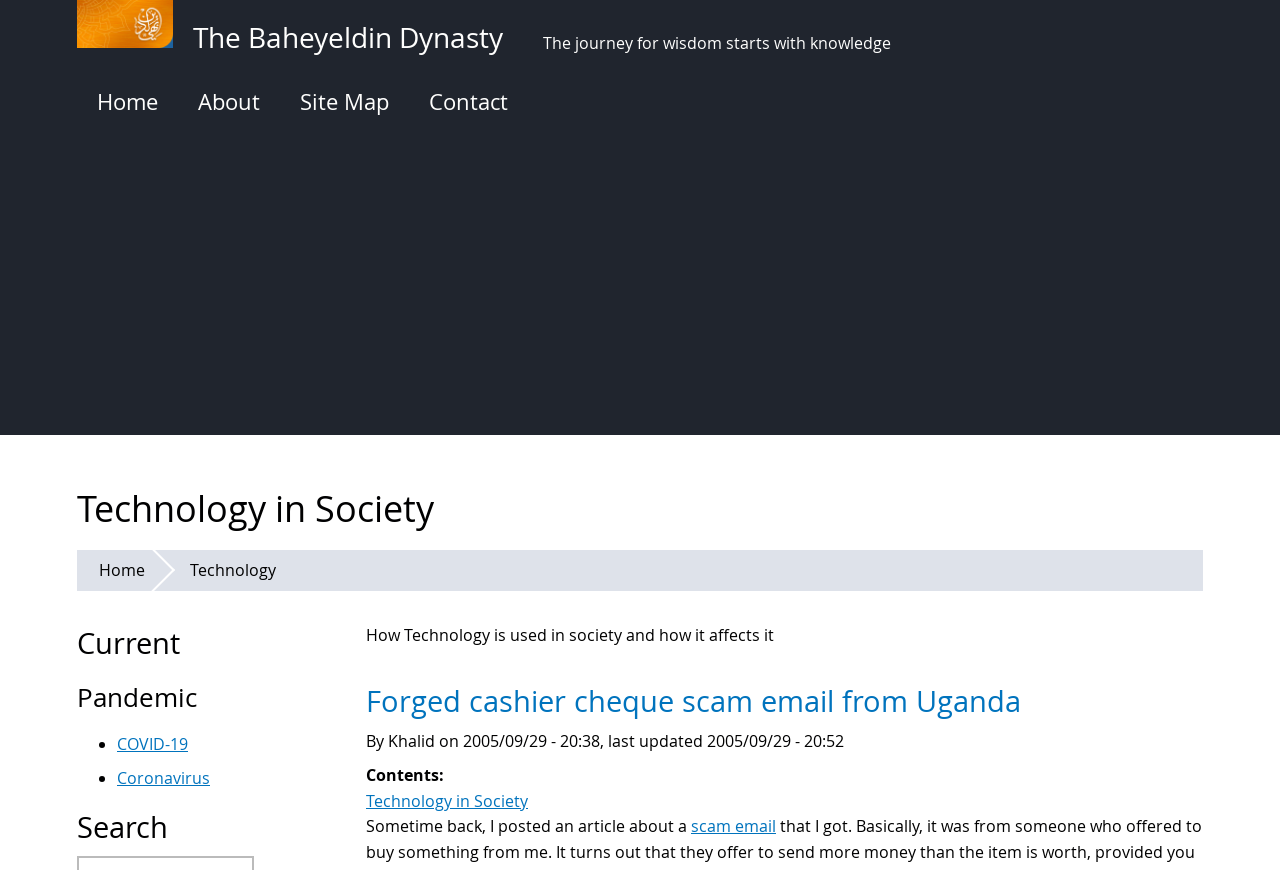Please use the details from the image to answer the following question comprehensively:
What is the name of the website?

I determined the name of the website by looking at the root element 'Technology in Society | The Baheyeldin Dynasty' and the link 'Home The Baheyeldin Dynasty' in the site header.